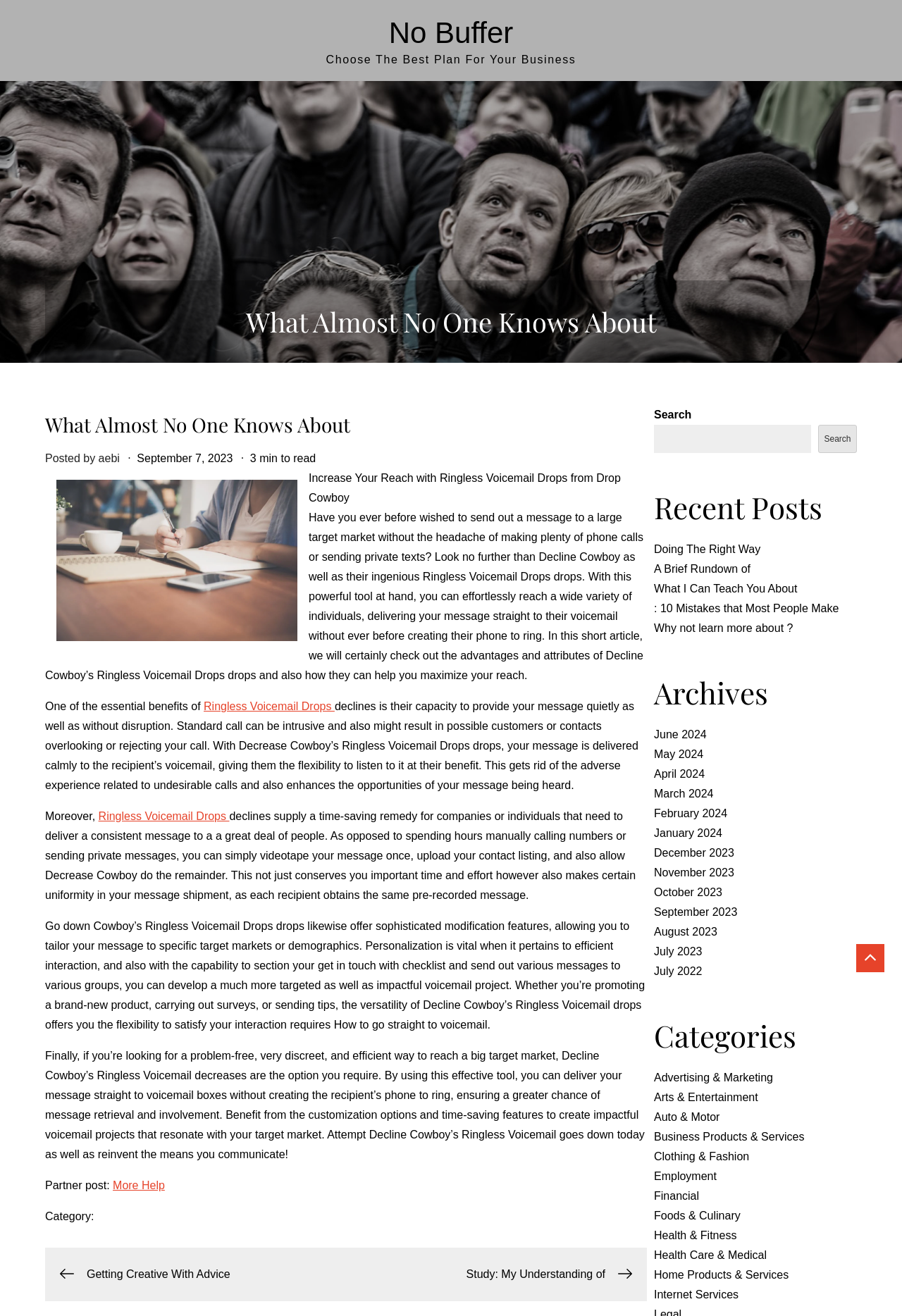Please determine the bounding box coordinates of the element's region to click for the following instruction: "Search for something".

[0.725, 0.323, 0.899, 0.344]